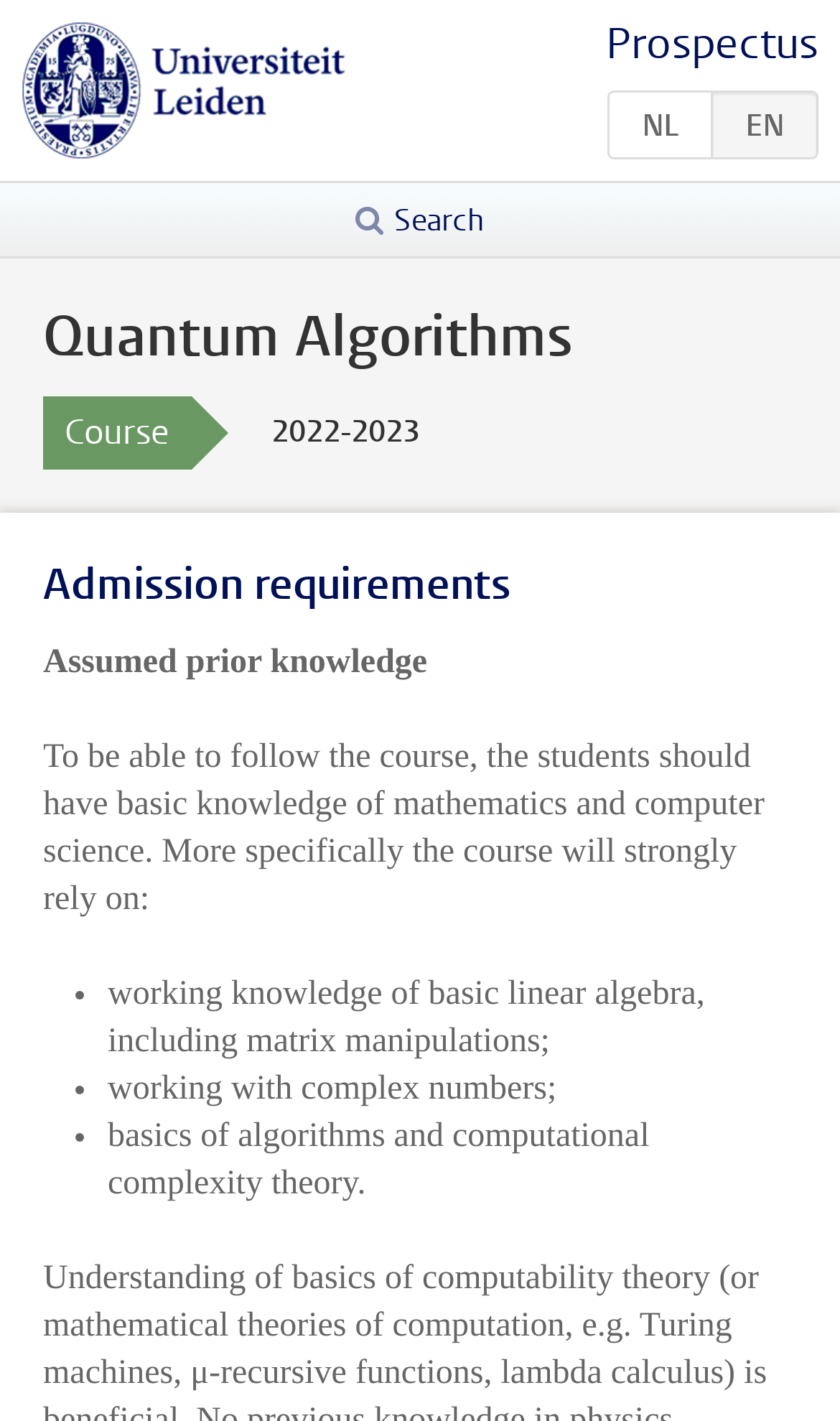What is the language of the webpage?
Give a single word or phrase answer based on the content of the image.

Dutch and English